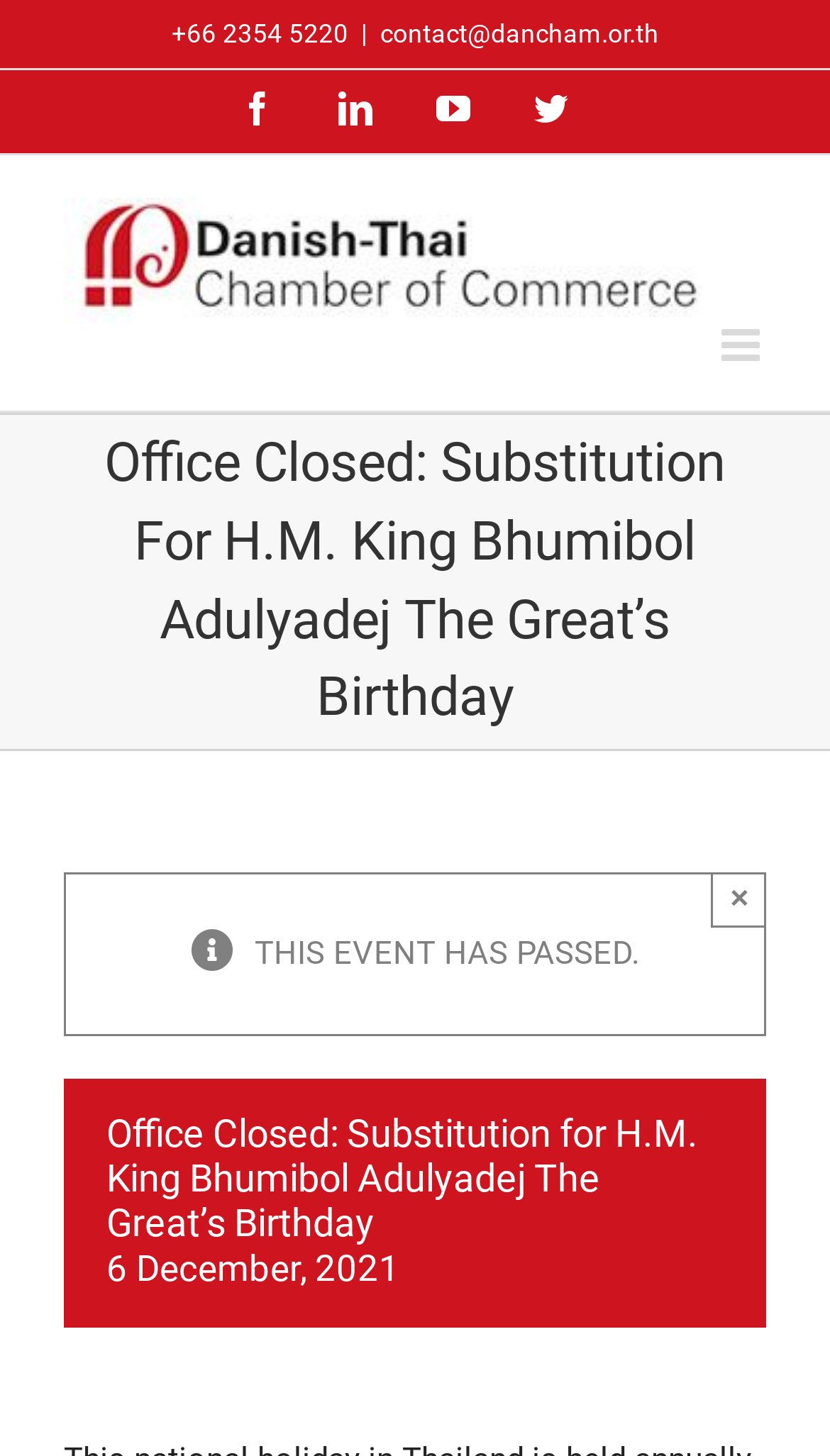What is the date of the event mentioned on the webpage?
Give a detailed explanation using the information visible in the image.

I found the date of the event by looking at the heading elements on the webpage. The date is mentioned in a heading element with the bounding box coordinates [0.128, 0.855, 0.482, 0.89].